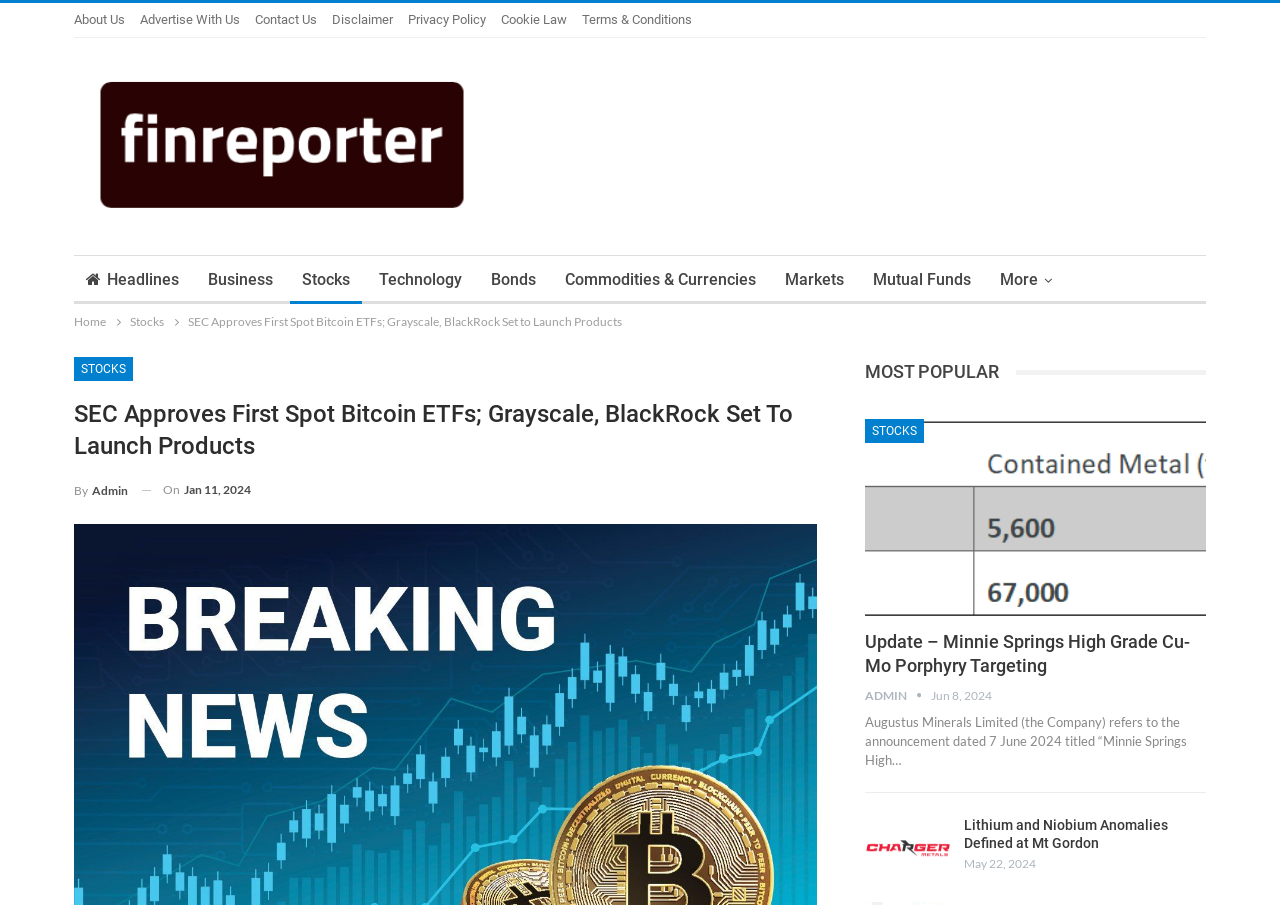What are the categories of news available on the website?
Please answer the question with a single word or phrase, referencing the image.

Headlines, Business, Stocks, Technology, Bonds, Commodities & Currencies, Markets, Mutual Funds